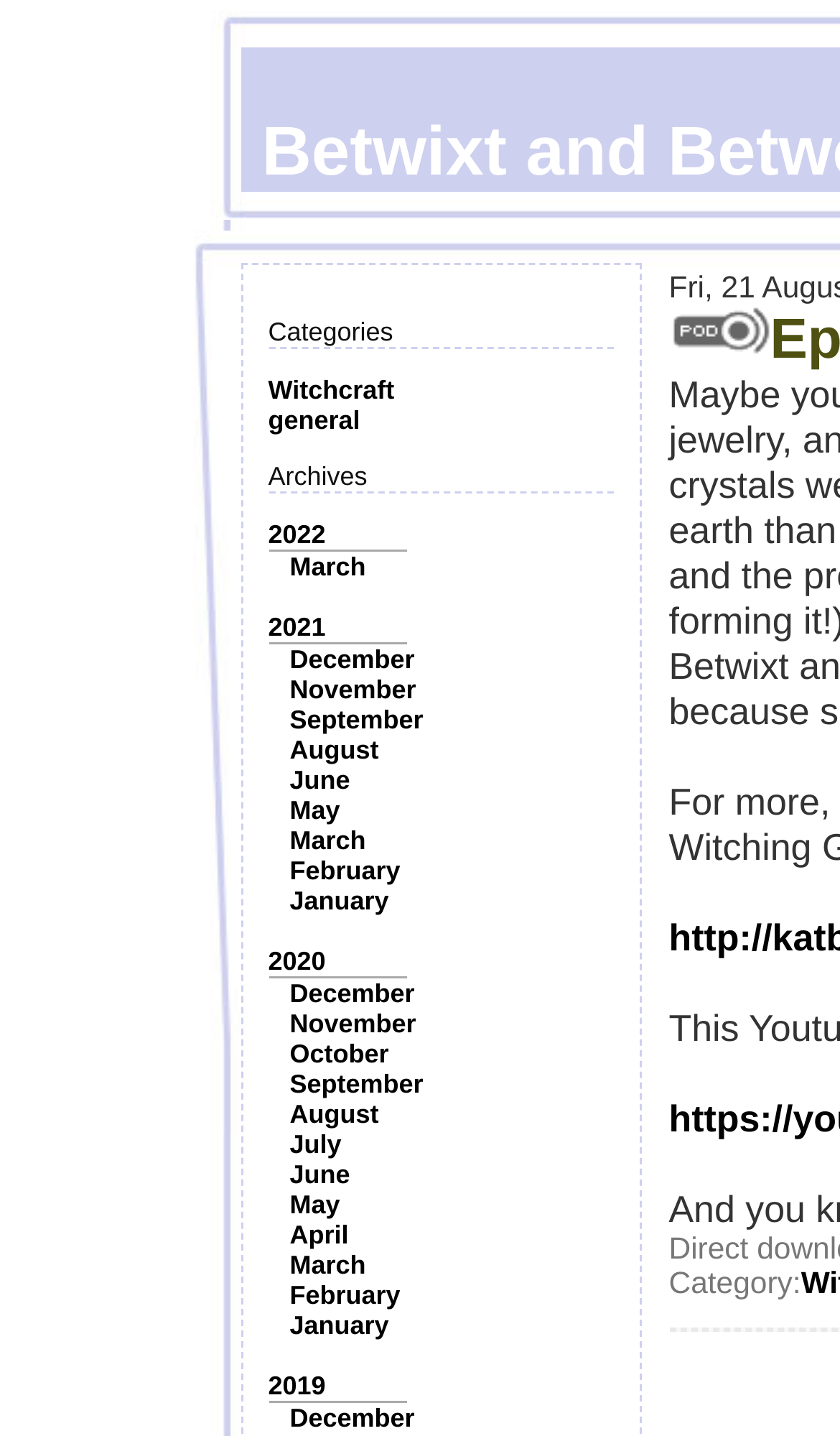Explain the contents of the webpage comprehensively.

The webpage "Betwixt and Between" has a section dedicated to categories, located at the top-left corner of the page. This section contains a static text "Categories" followed by two links, "Witchcraft" and "general", placed side by side.

Below the categories section, there is an archives section, which lists various years and months. The years, ranging from 2022 to 2019, are listed on the left, while the corresponding months are listed to the right of each year. The months are arranged in a vertical column, with the most recent months at the top.

On the right side of the page, there is an image located near the top, with a blank space below it. Further down, there are three static text elements, each containing a single non-breaking space character. Below these text elements, there is a static text "Category:".

Overall, the webpage appears to be a blog or a personal website, with a focus on categorizing and archiving content.